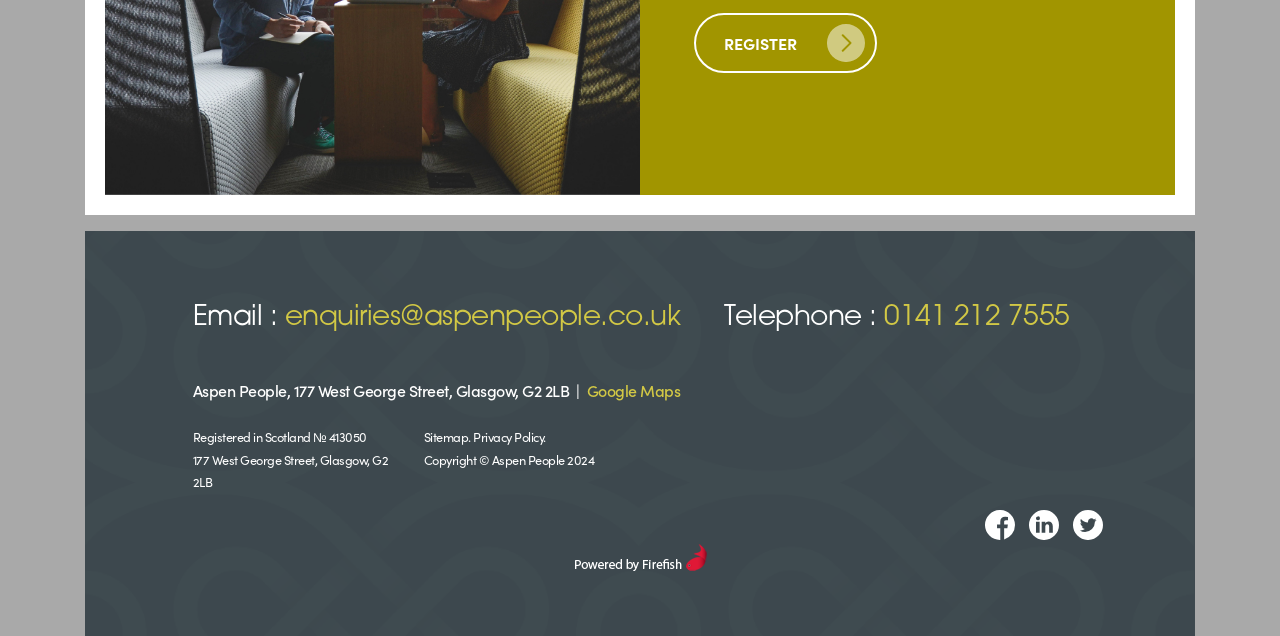What is the telephone number provided in the footer? Analyze the screenshot and reply with just one word or a short phrase.

0141 212 7555